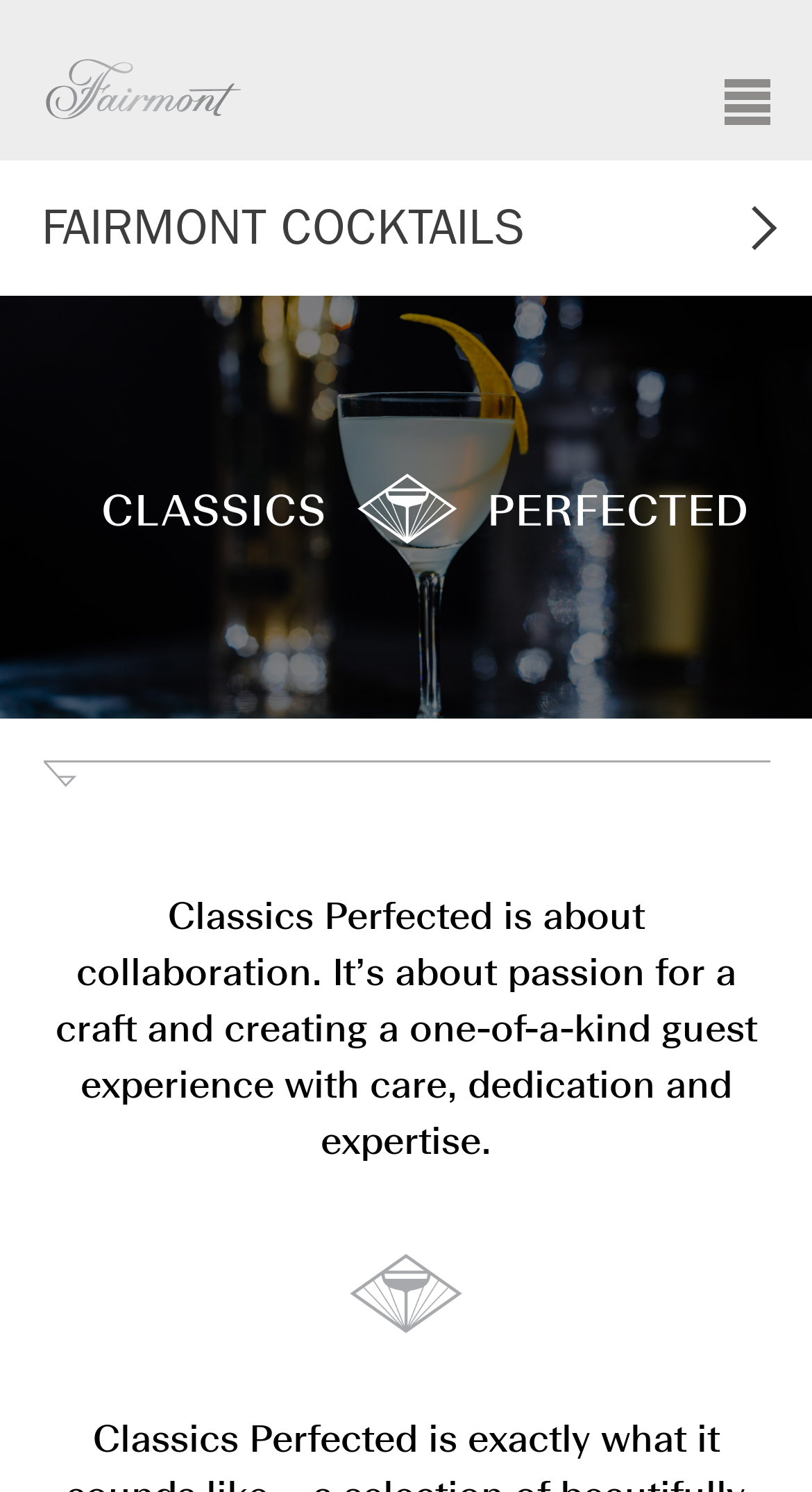Extract the bounding box coordinates for the described element: "Fairmont.com". The coordinates should be represented as four float numbers between 0 and 1: [left, top, right, bottom].

[0.051, 0.035, 0.303, 0.085]